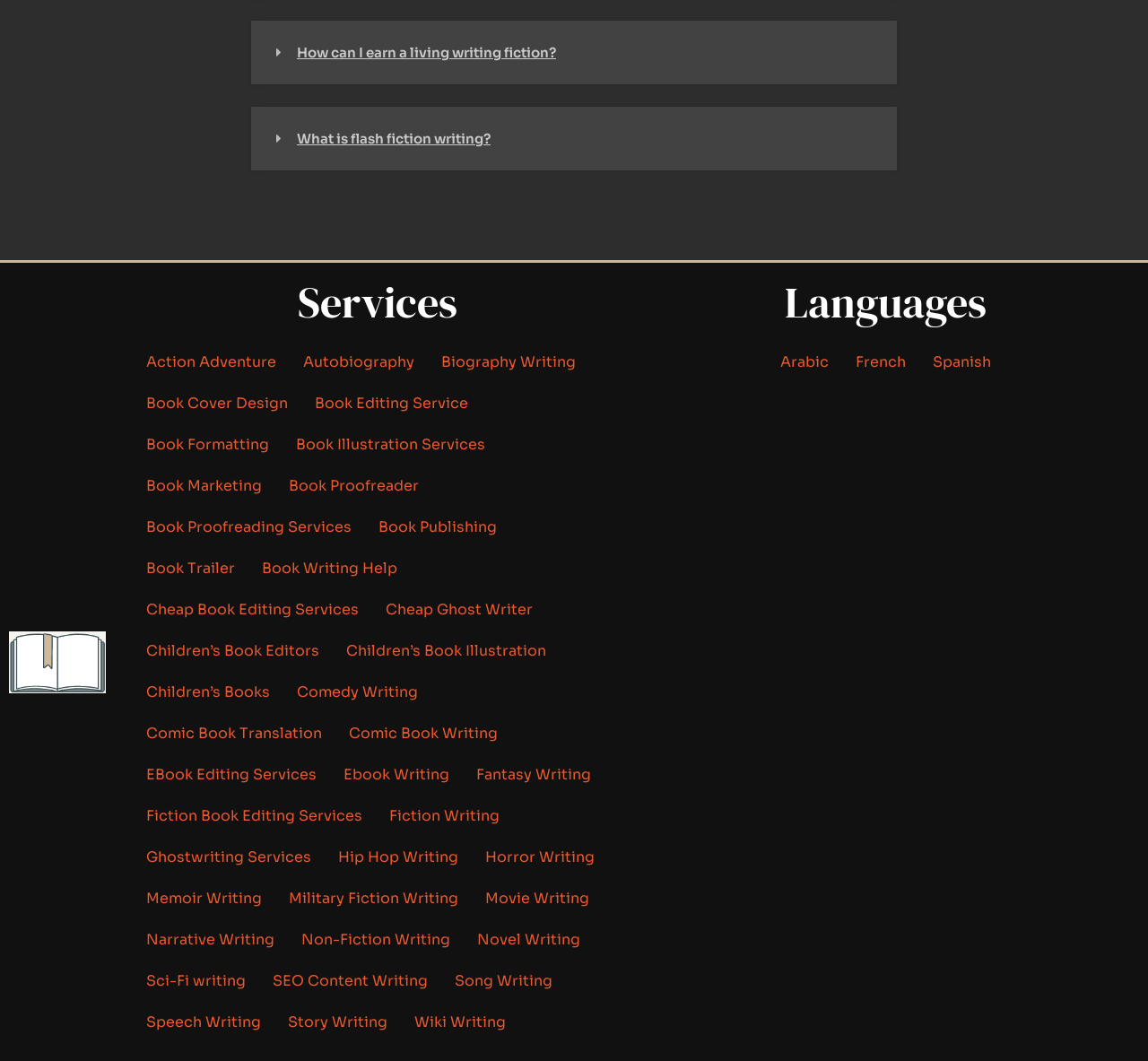Respond to the question below with a single word or phrase:
What types of writing are supported on this webpage?

Fiction, non-fiction, and others